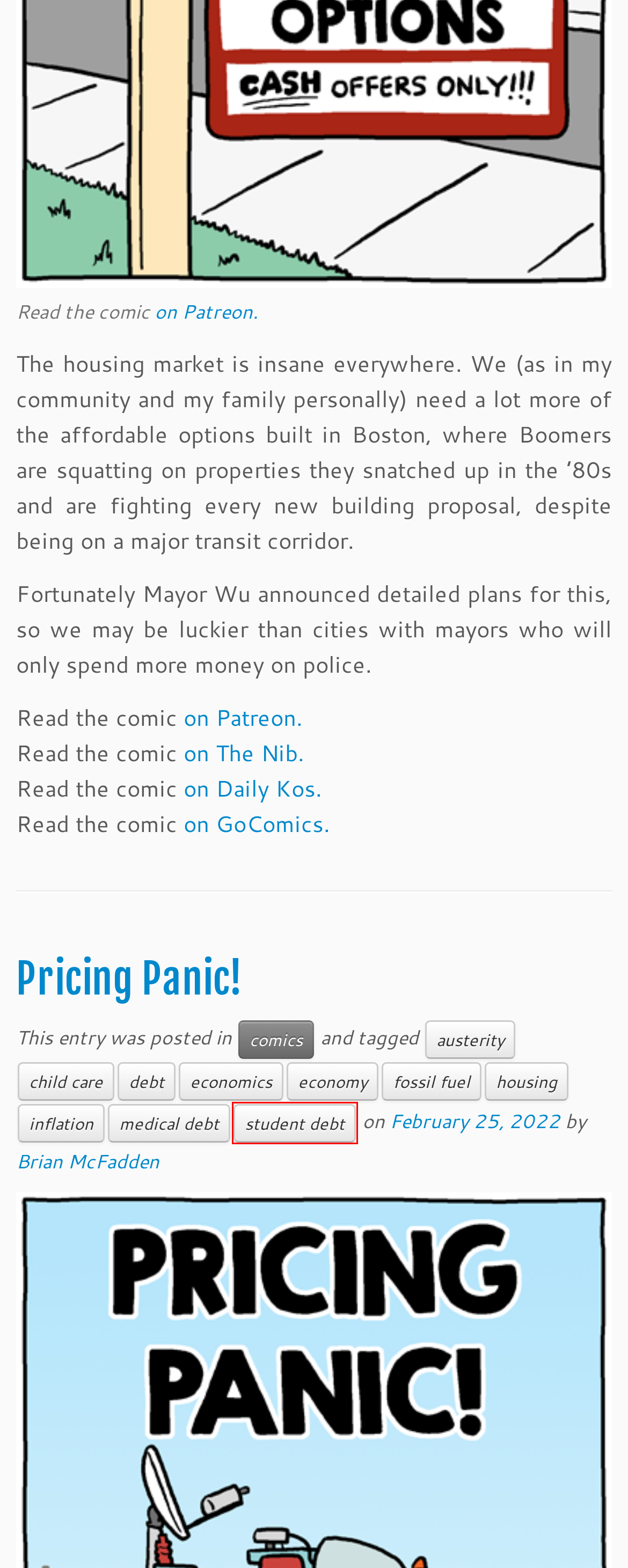Assess the screenshot of a webpage with a red bounding box and determine which webpage description most accurately matches the new page after clicking the element within the red box. Here are the options:
A. debt – Brian McFadden
B. inflation – Brian McFadden
C. austerity – Brian McFadden
D. Cartoon: Your affordable housing options
E. Pricing Panic! – Brian McFadden
F. child care – Brian McFadden
G. student debt – Brian McFadden
H. economy – Brian McFadden

G